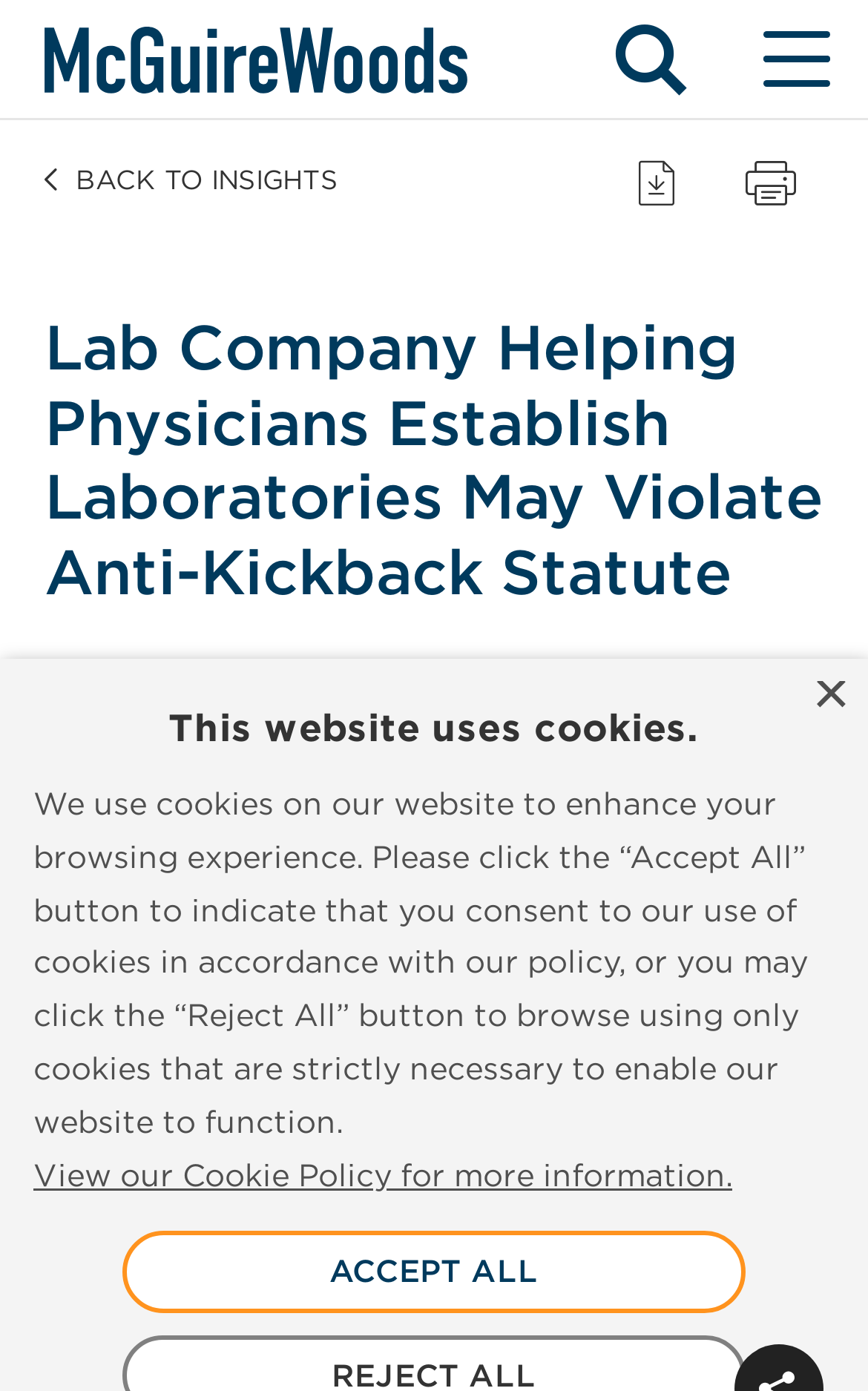What is the purpose of the button?
Answer the question with a single word or phrase derived from the image.

Toggle search